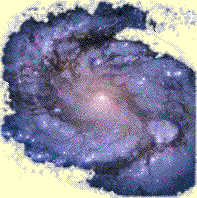What is the subject of observational astronomy?
Provide a detailed answer to the question, using the image to inform your response.

The caption invites viewers to ponder the mysteries of the cosmos, which implies that the subject of observational astronomy is the study of the universe and its mysteries.